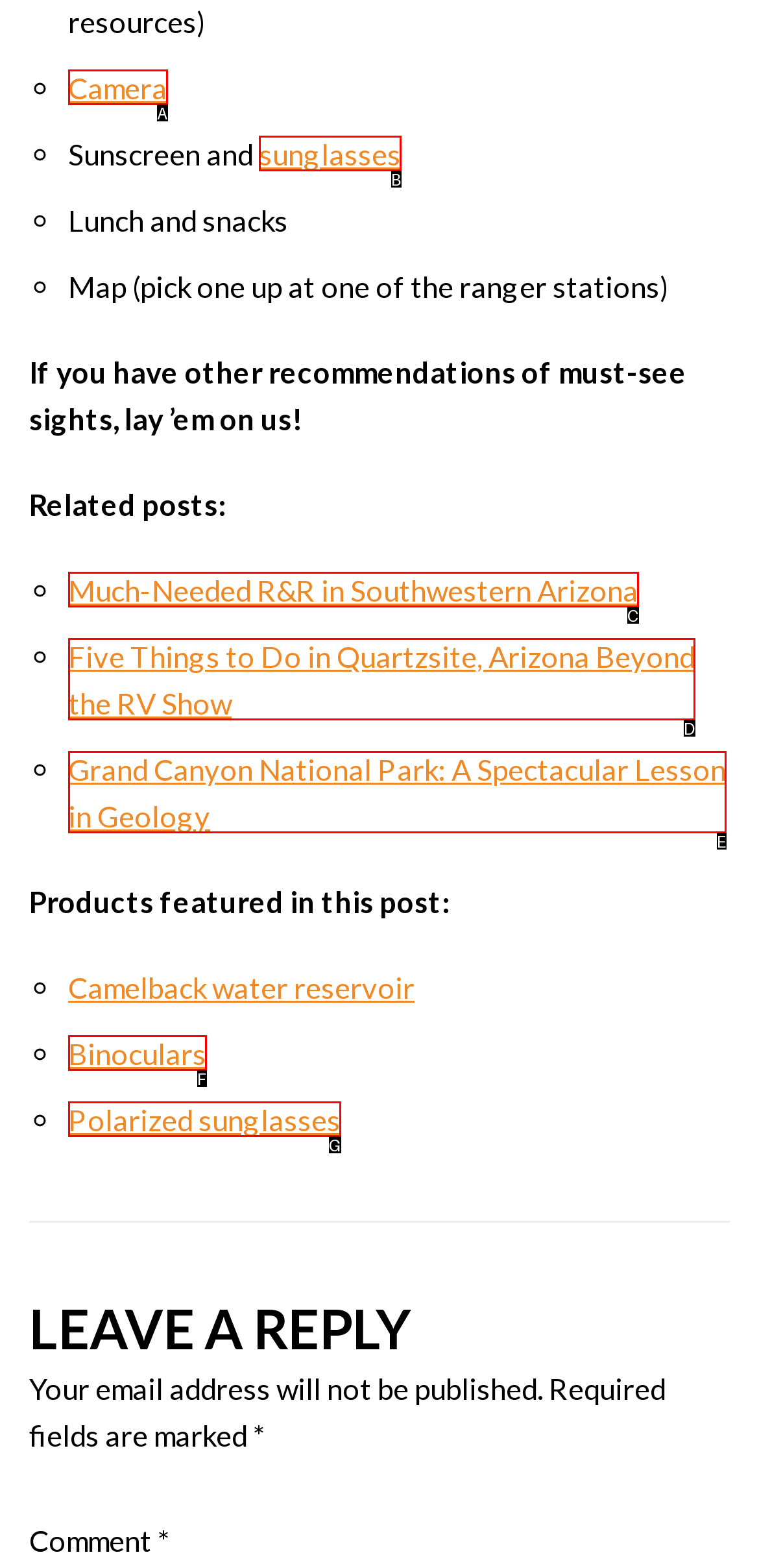Given the description: Polarized sunglasses
Identify the letter of the matching UI element from the options.

G